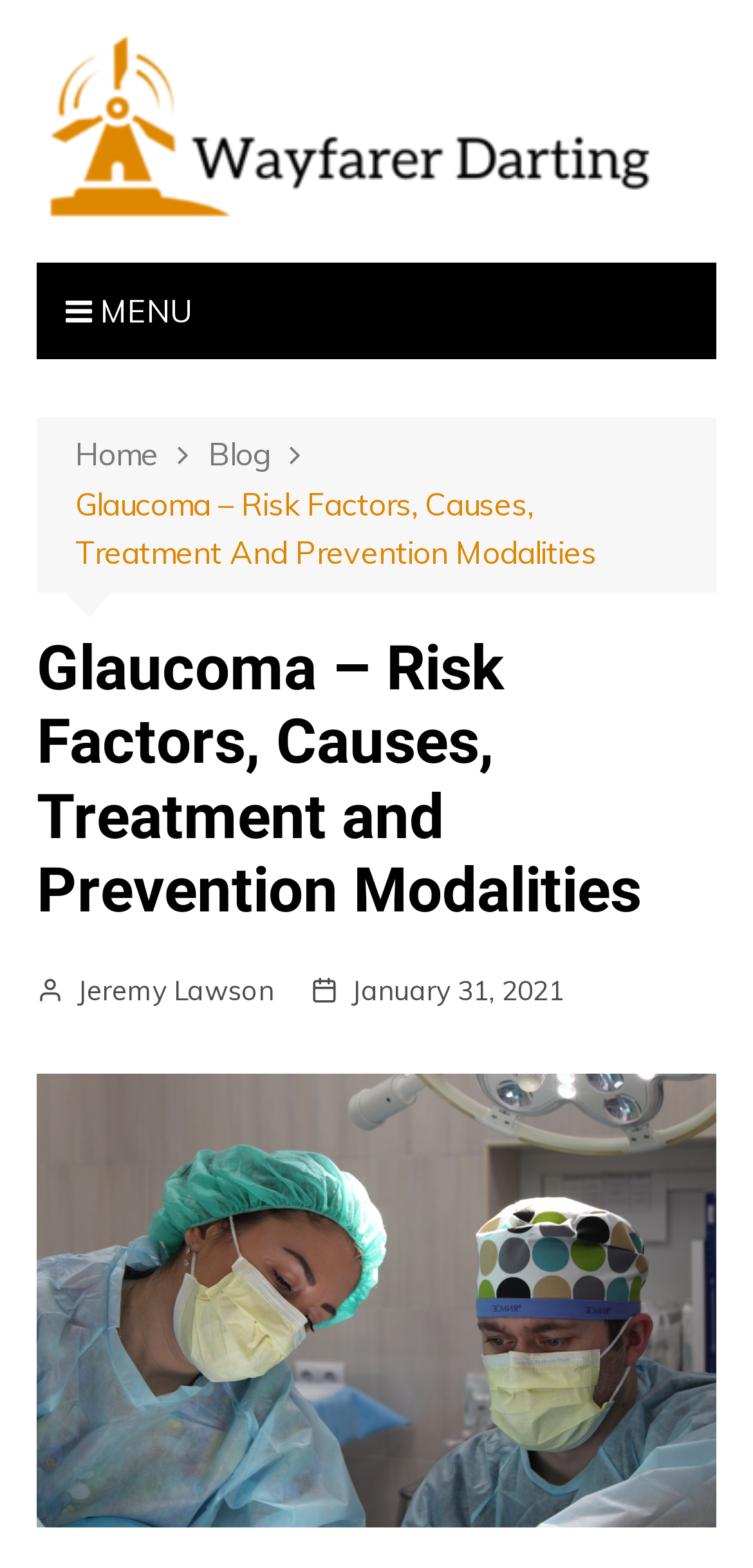What is the current page about?
Based on the image, give a one-word or short phrase answer.

Glaucoma